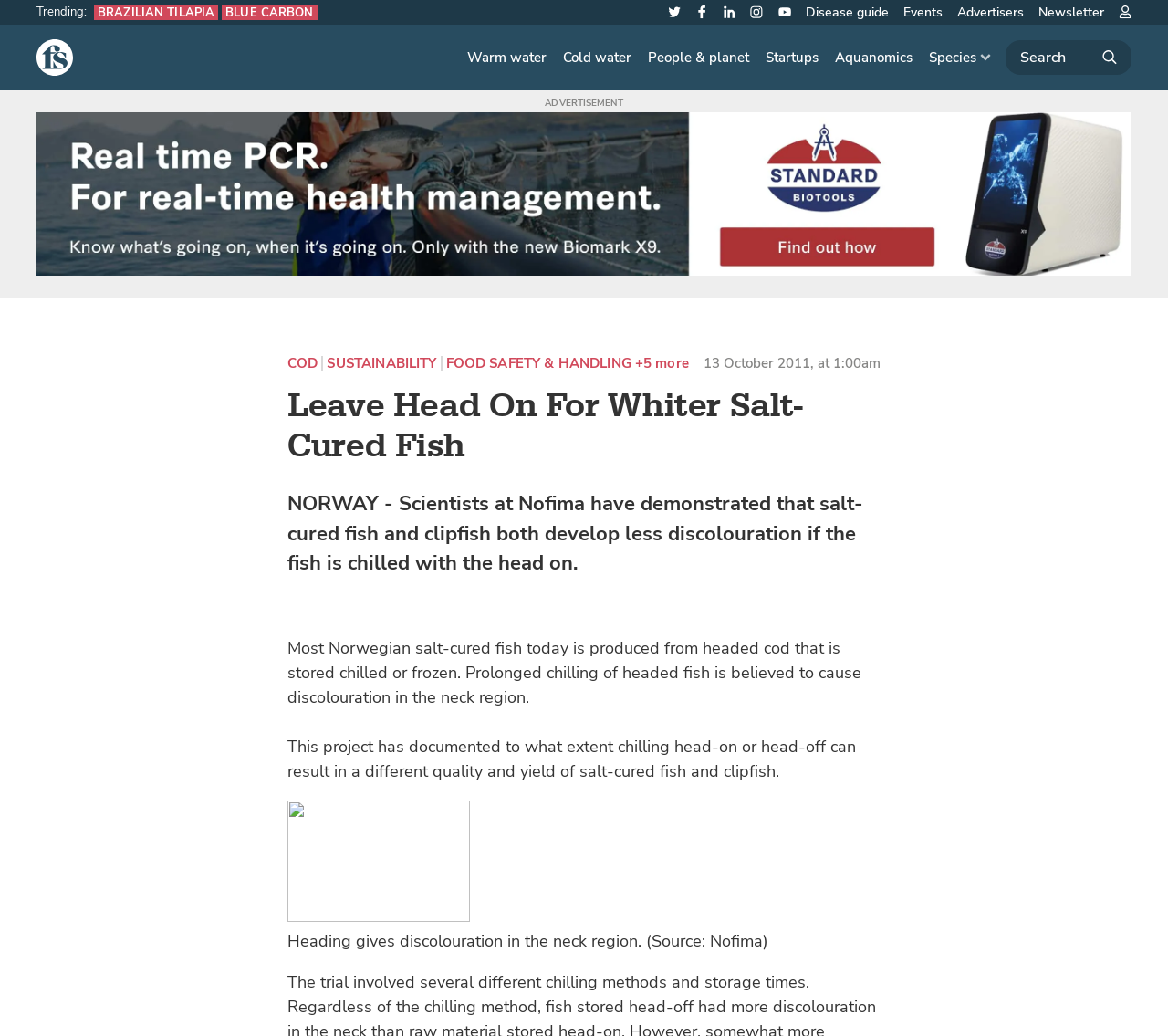Pinpoint the bounding box coordinates of the element you need to click to execute the following instruction: "Visit the 'Warm water' page". The bounding box should be represented by four float numbers between 0 and 1, in the format [left, top, right, bottom].

[0.394, 0.041, 0.474, 0.07]